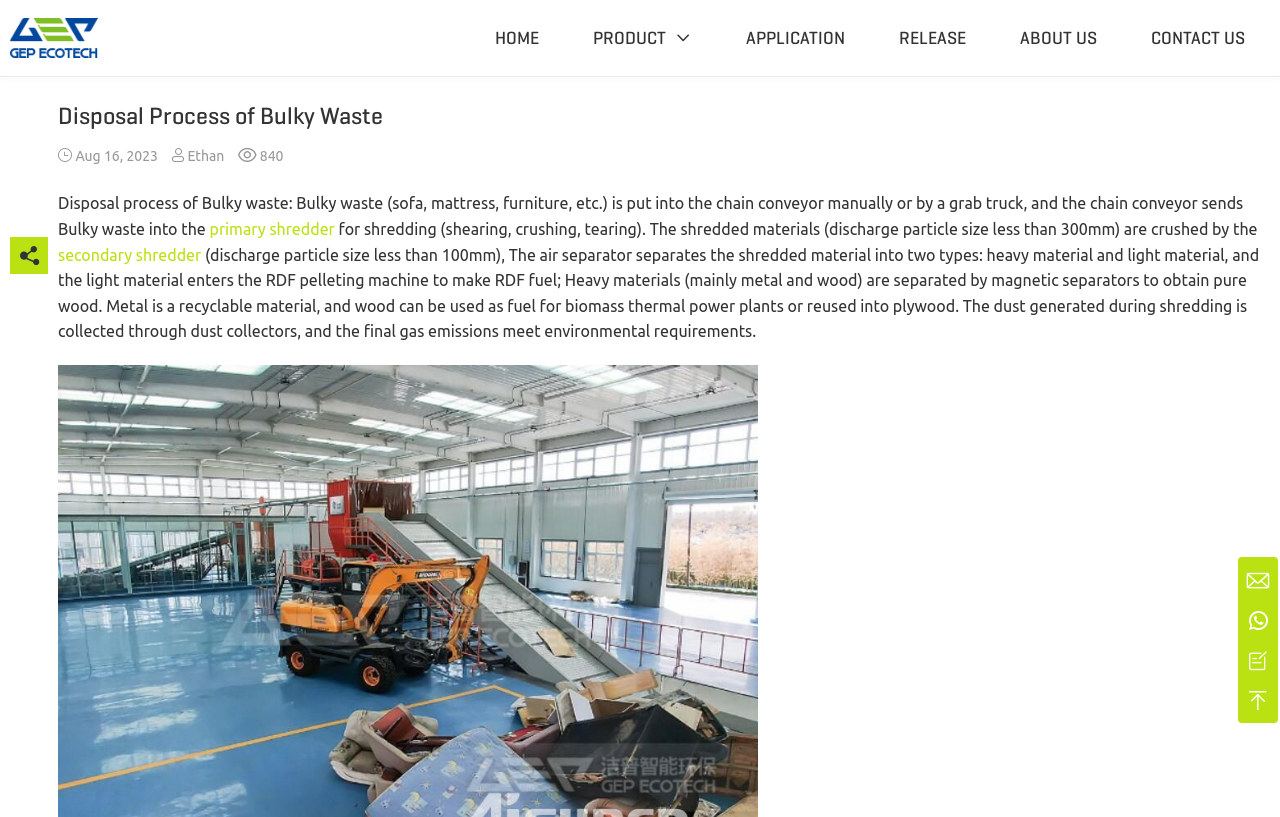Please find the bounding box coordinates in the format (top-left x, top-left y, bottom-right x, bottom-right y) for the given element description. Ensure the coordinates are floating point numbers between 0 and 1. Description: parent_node: HOME

[0.008, 0.022, 0.077, 0.071]